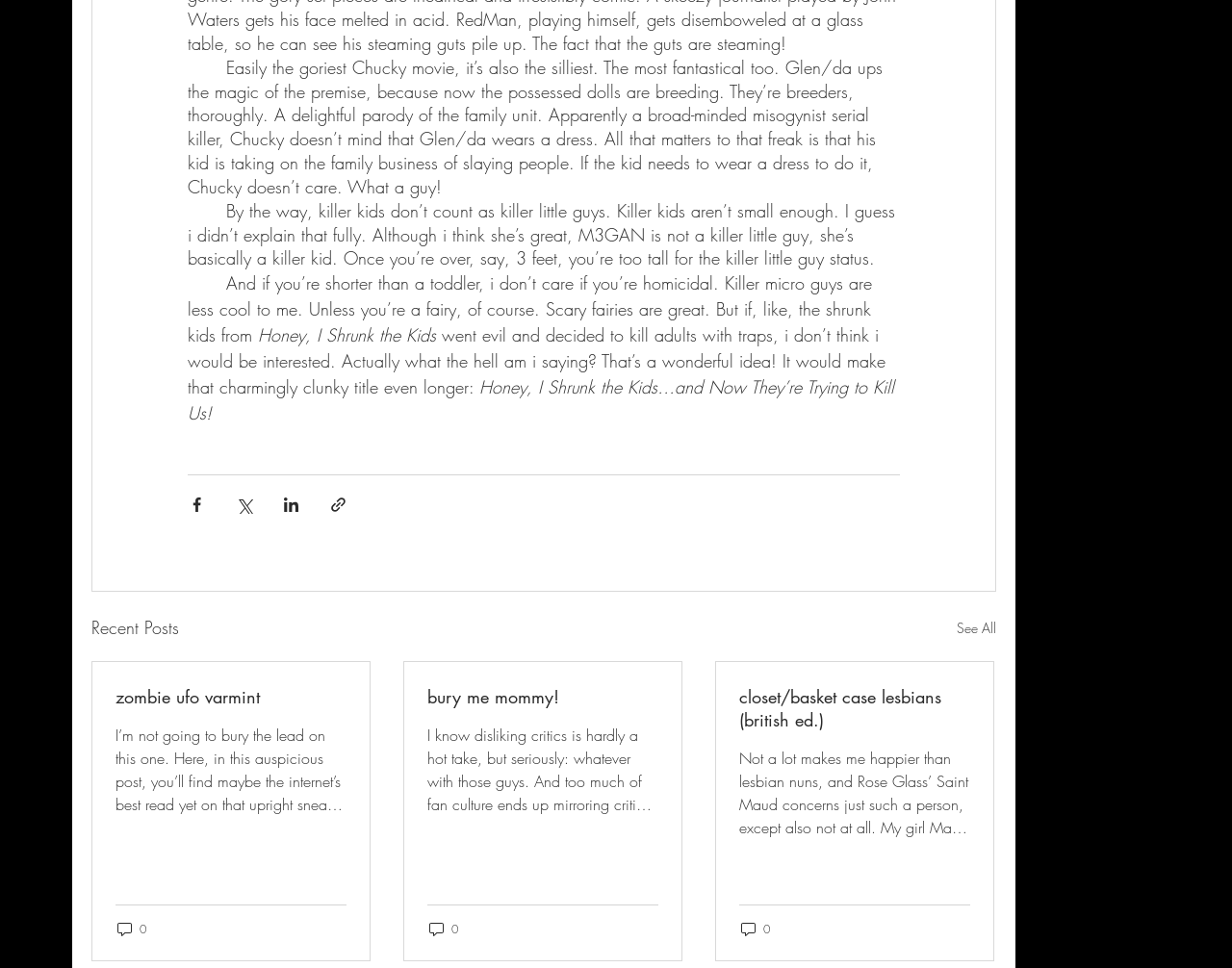Please determine the bounding box coordinates of the element to click on in order to accomplish the following task: "View the post about bury me mommy!". Ensure the coordinates are four float numbers ranging from 0 to 1, i.e., [left, top, right, bottom].

[0.347, 0.708, 0.534, 0.732]